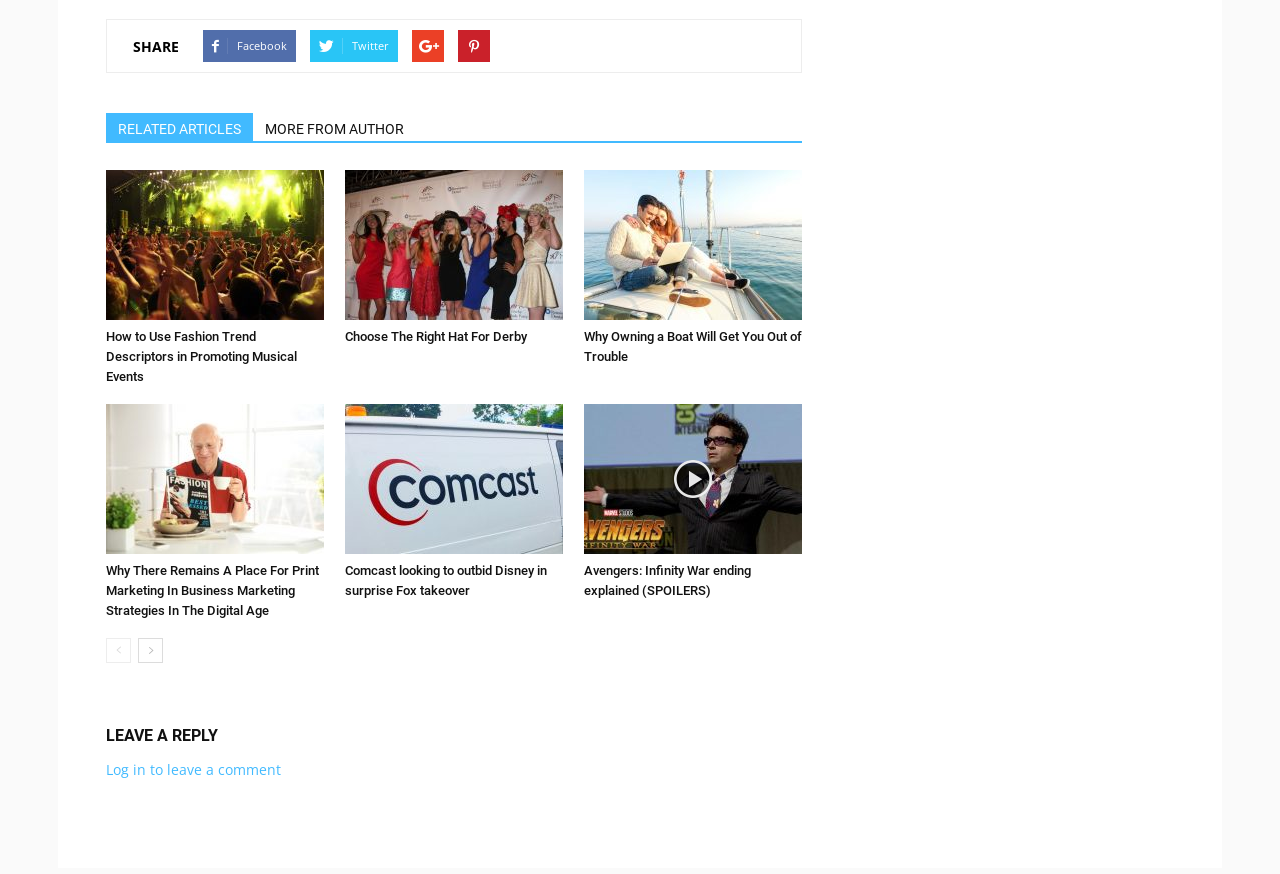Identify the bounding box coordinates of the specific part of the webpage to click to complete this instruction: "Share on Facebook".

[0.159, 0.034, 0.231, 0.071]